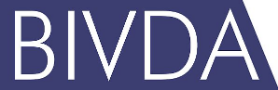Using the information in the image, give a detailed answer to the following question: What does the acronym 'BIVDA' stand for?

The caption does not explicitly mention what the acronym 'BIVDA' stands for, but it does provide context about the organization's role in the life sciences industry.